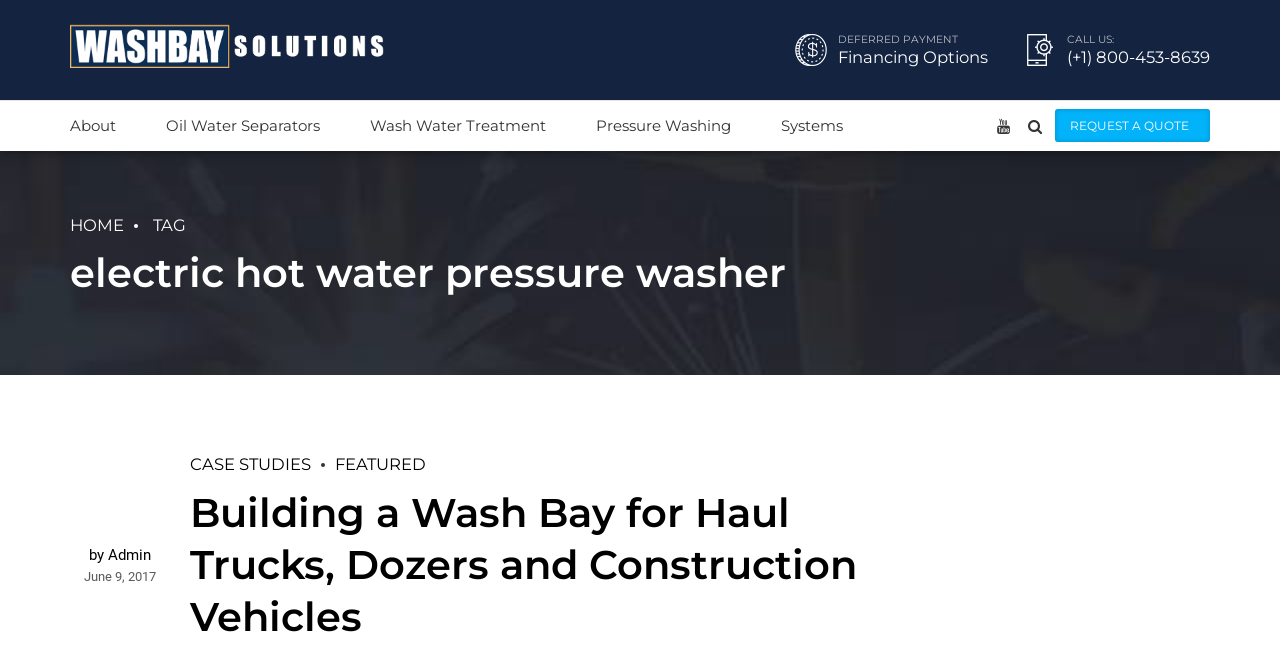From the screenshot, find the bounding box of the UI element matching this description: "Home". Supply the bounding box coordinates in the form [left, top, right, bottom], each a float between 0 and 1.

[0.055, 0.325, 0.097, 0.371]